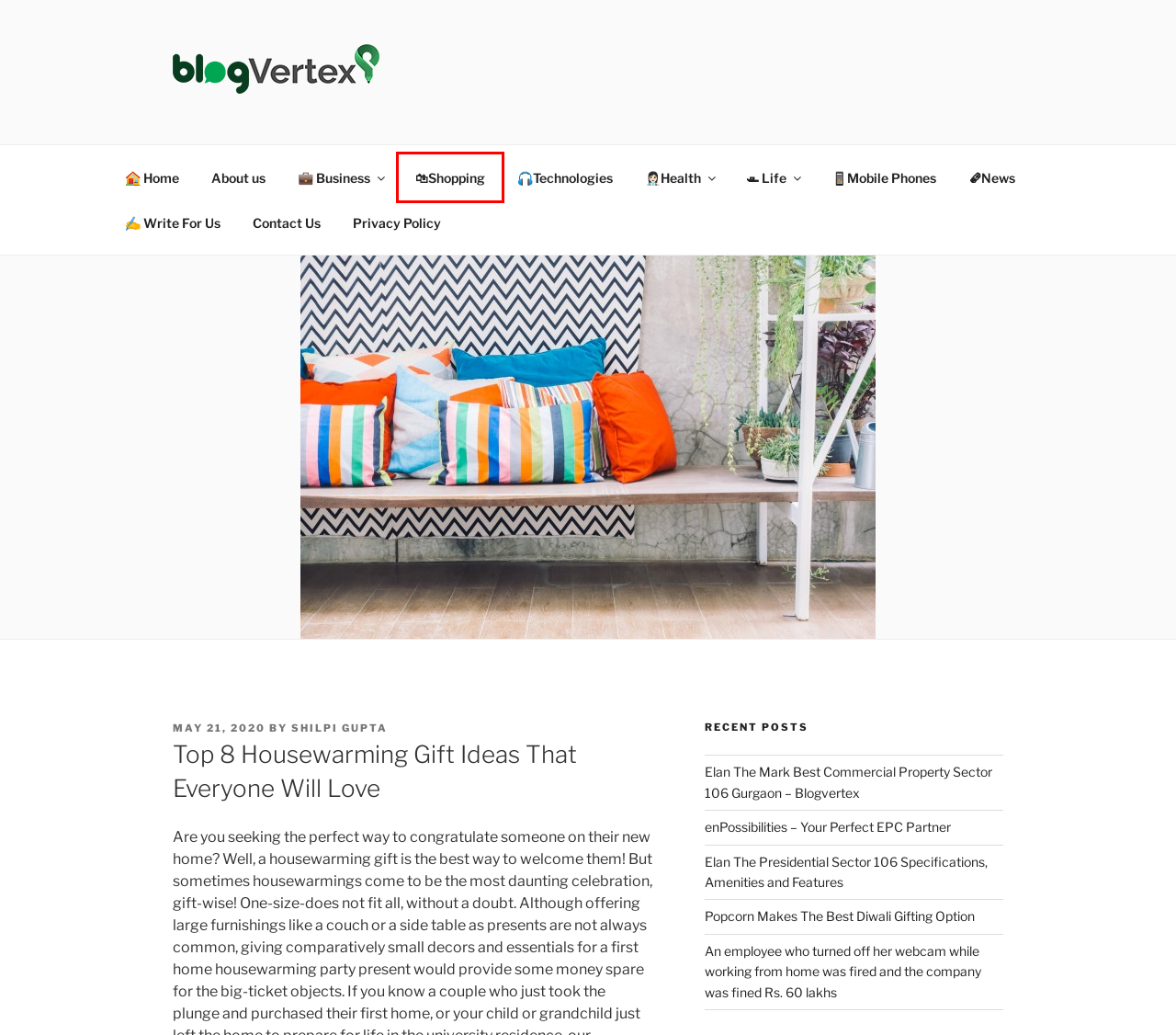Look at the screenshot of a webpage where a red bounding box surrounds a UI element. Your task is to select the best-matching webpage description for the new webpage after you click the element within the bounding box. The available options are:
A. Privacy Policy - Blog Vertex
B. 💼 Business Archives - Blog Vertex
C. Shilpi Gupta, Author at Blog Vertex
D. Submit A SEO, Business, Technology, Medical & Fashion Guest Post
E. 👩🏻‍⚕️Health Archives - Blog Vertex
F. 🛍Shopping Archives - Blog Vertex
G. 📱Mobile Phones New Updates 2020 - Upcoming 5G Mobile Phone
H. Elan the Mark Commercial Project in Sector 106, Gurgaon

F